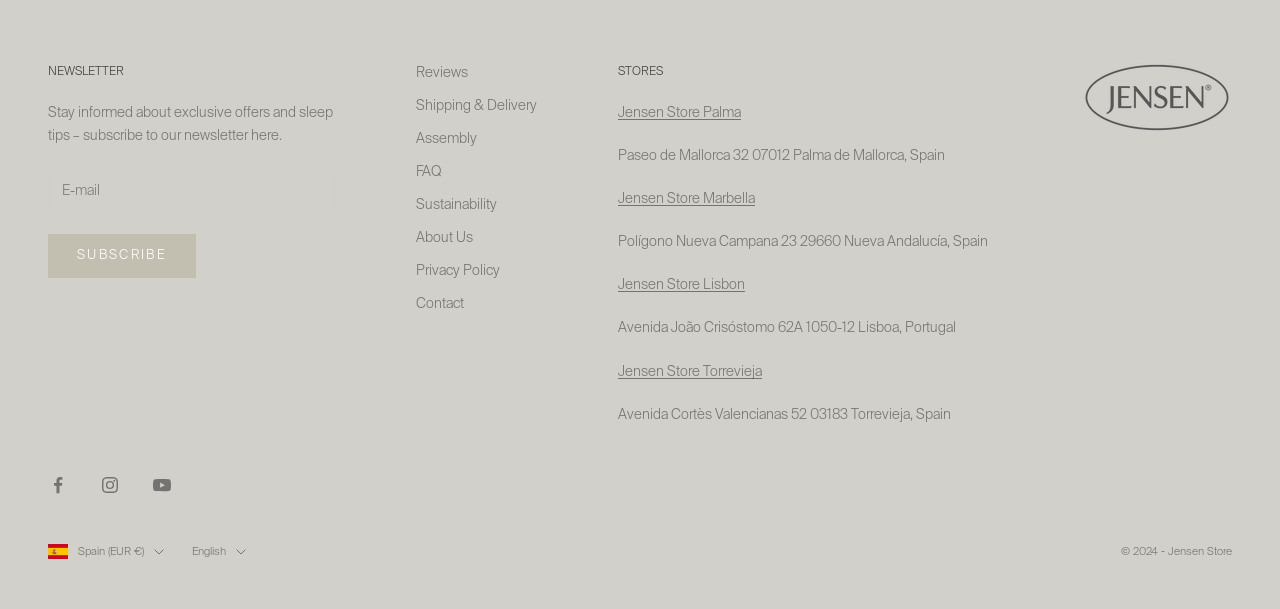Specify the bounding box coordinates (top-left x, top-left y, bottom-right x, bottom-right y) of the UI element in the screenshot that matches this description: Sustainability

[0.325, 0.325, 0.389, 0.348]